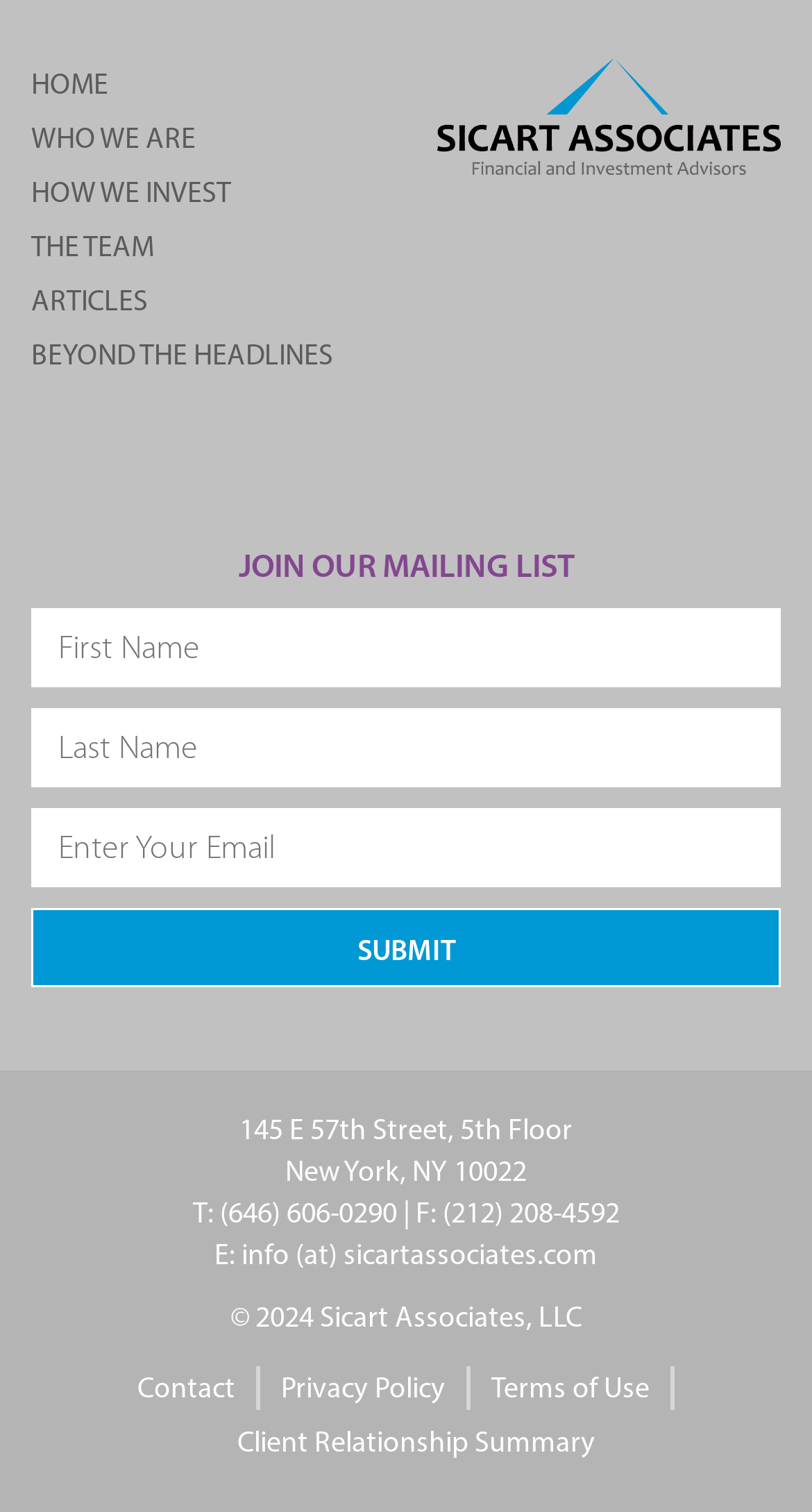Please identify the bounding box coordinates of the clickable area that will fulfill the following instruction: "view February 2016 archives". The coordinates should be in the format of four float numbers between 0 and 1, i.e., [left, top, right, bottom].

None